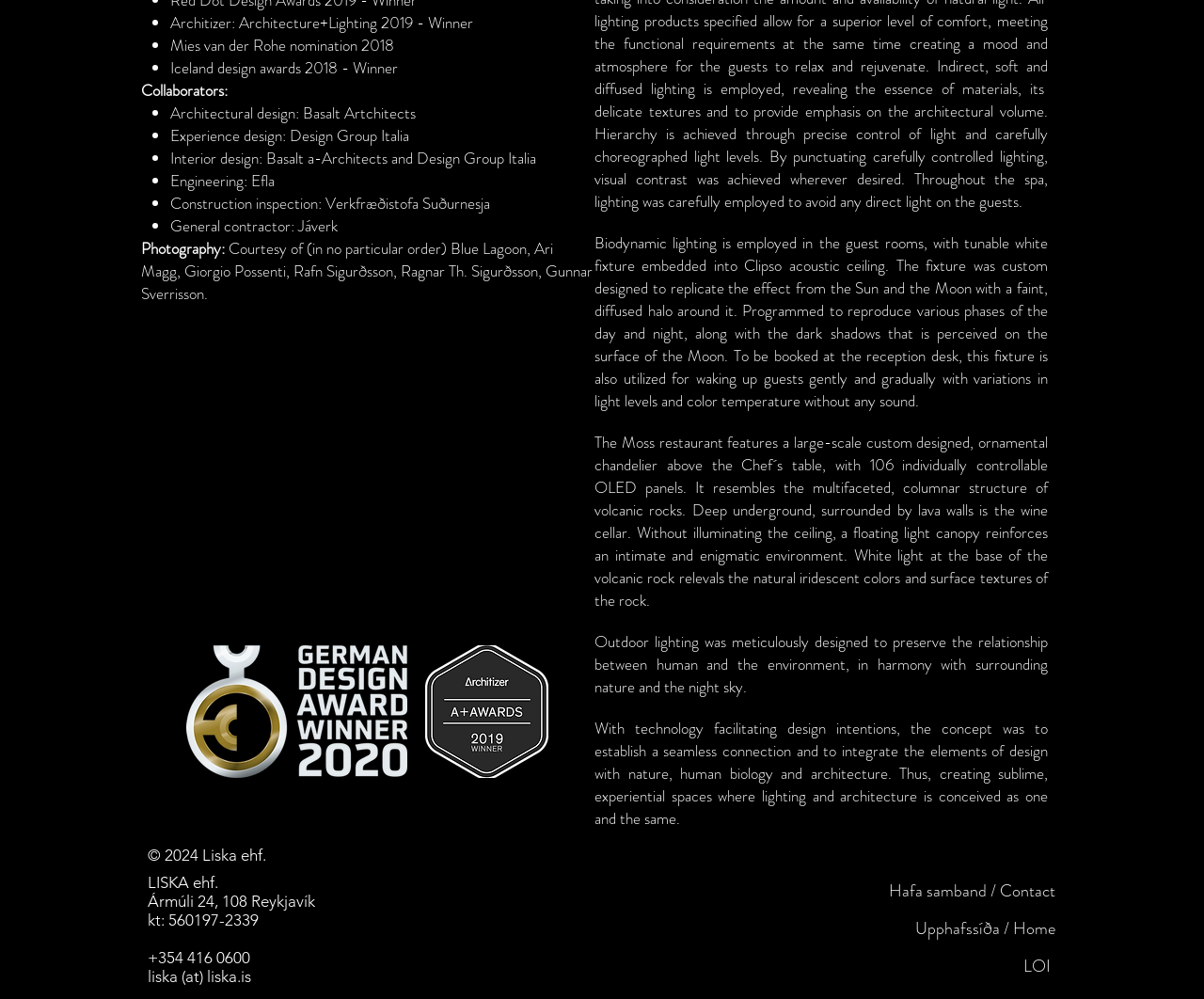Based on the element description: "aria-label="White Instagram Icon"", identify the bounding box coordinates for this UI element. The coordinates must be four float numbers between 0 and 1, listed as [left, top, right, bottom].

[0.818, 0.845, 0.841, 0.873]